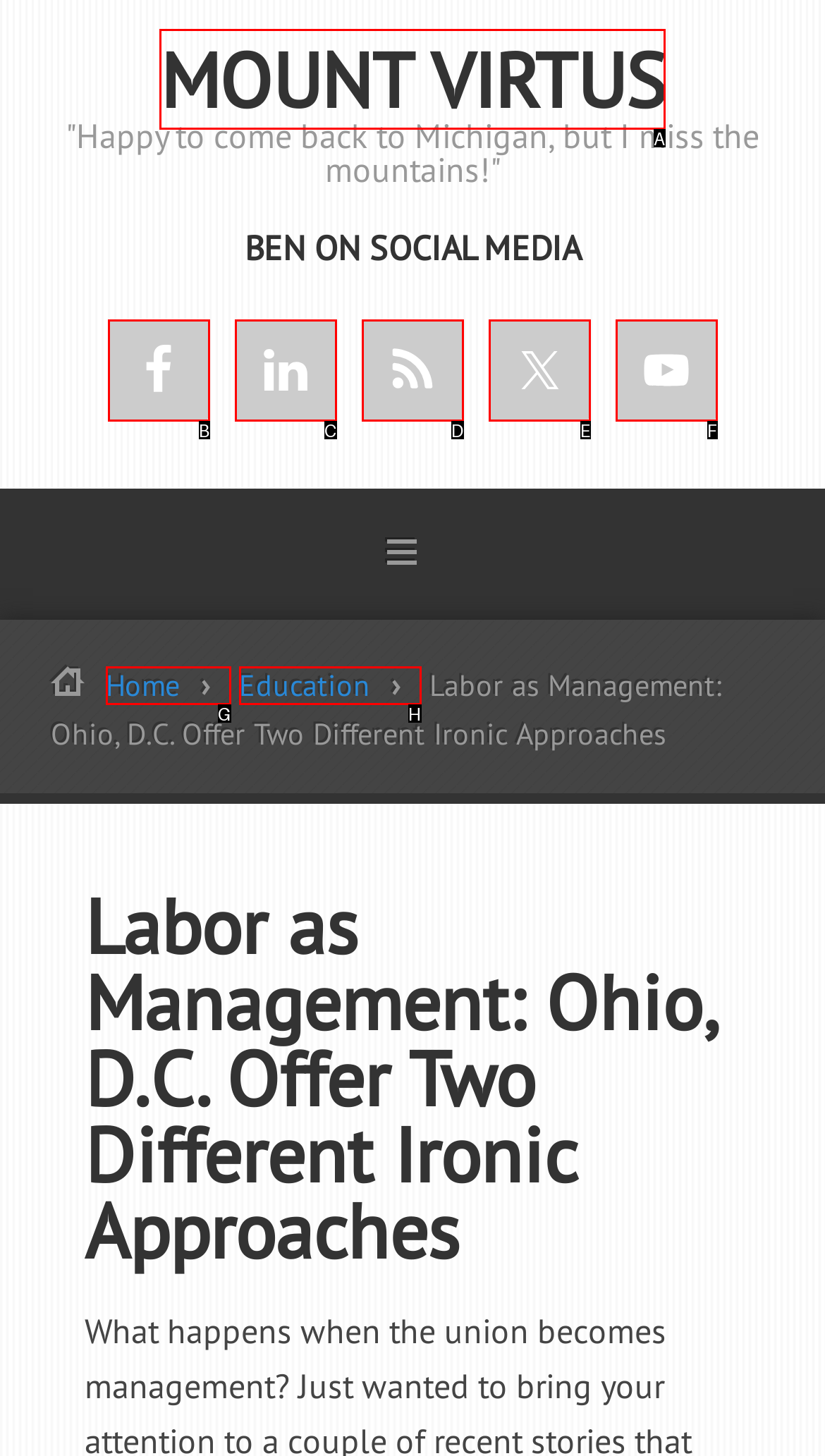Tell me which one HTML element I should click to complete the following task: visit MOUNT VIRTUS
Answer with the option's letter from the given choices directly.

A